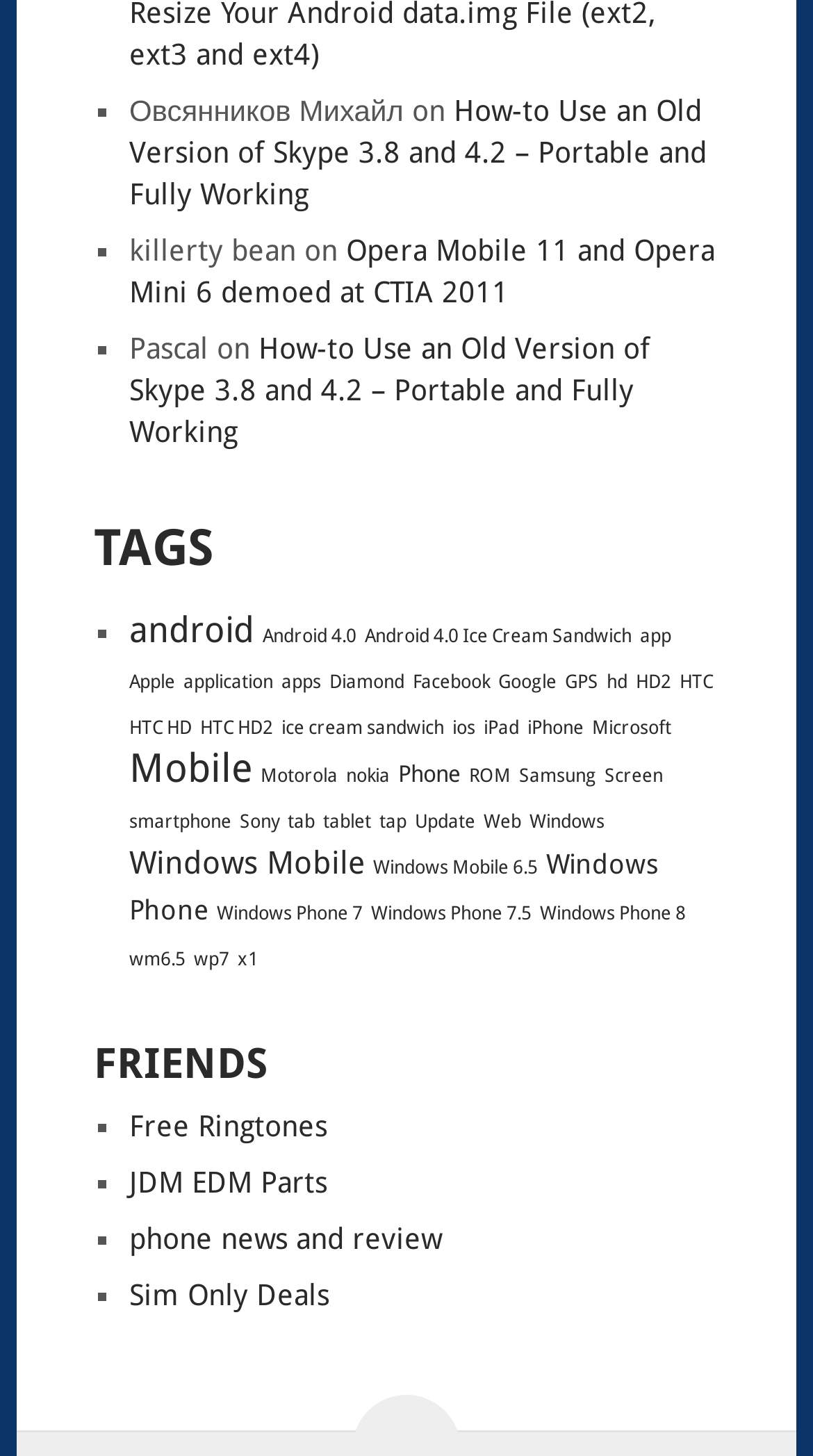Identify the bounding box coordinates of the clickable region to carry out the given instruction: "Click on the link 'How-to Use an Old Version of Skype 3.8 and 4.2 – Portable and Fully Working'".

[0.159, 0.064, 0.869, 0.144]